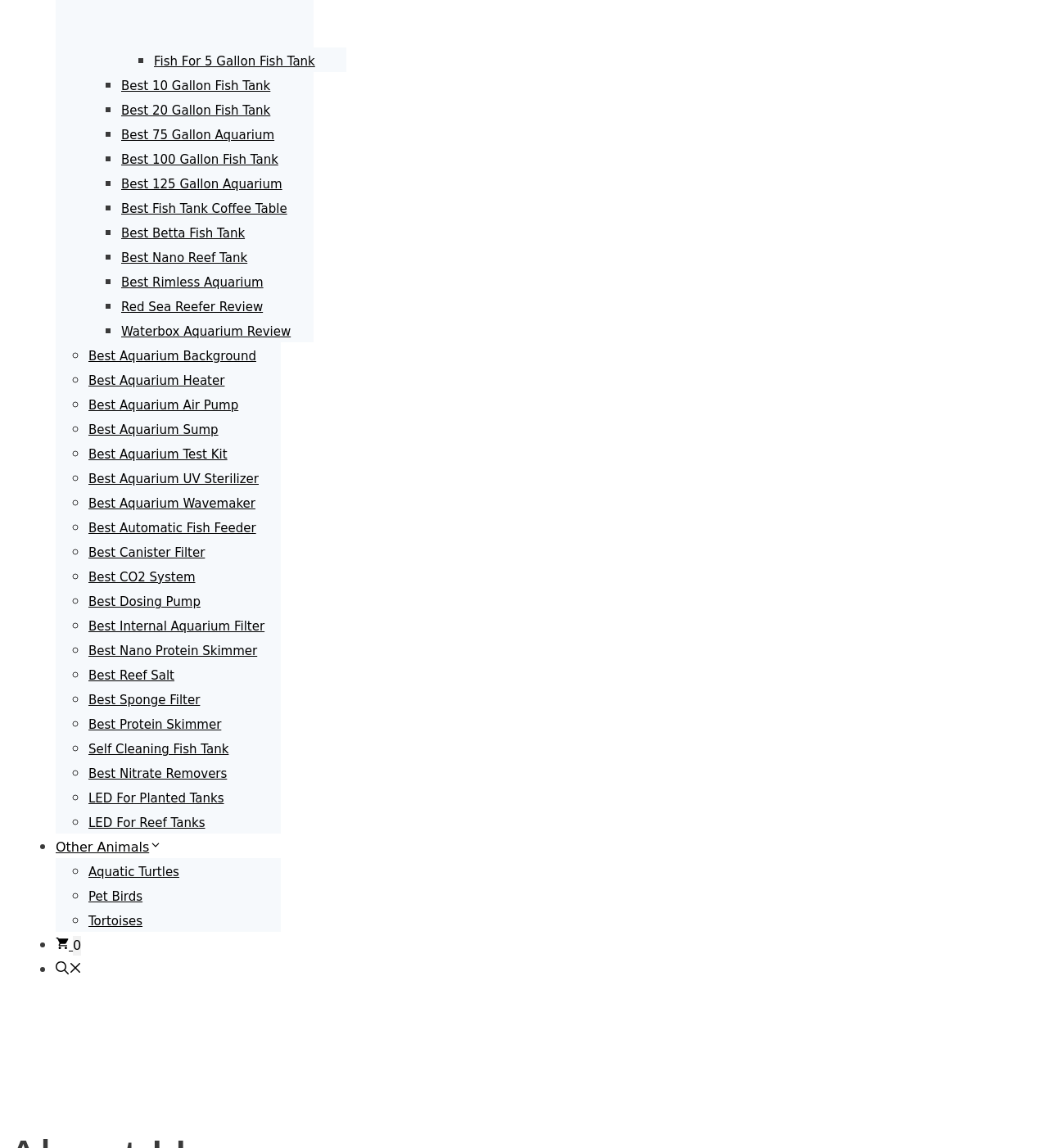Please identify the bounding box coordinates of the area that needs to be clicked to fulfill the following instruction: "Click on Self Cleaning Fish Tank."

[0.084, 0.646, 0.218, 0.659]